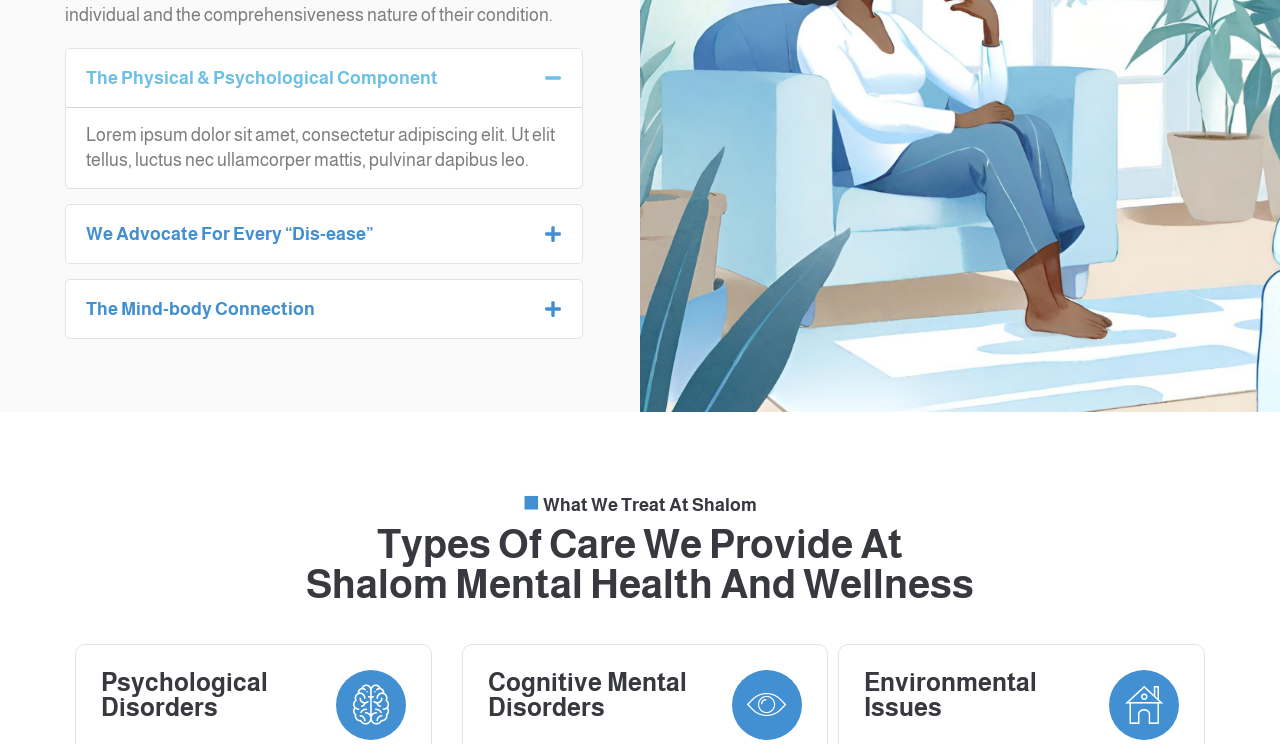Answer the question with a brief word or phrase:
How many types of care are listed?

Three